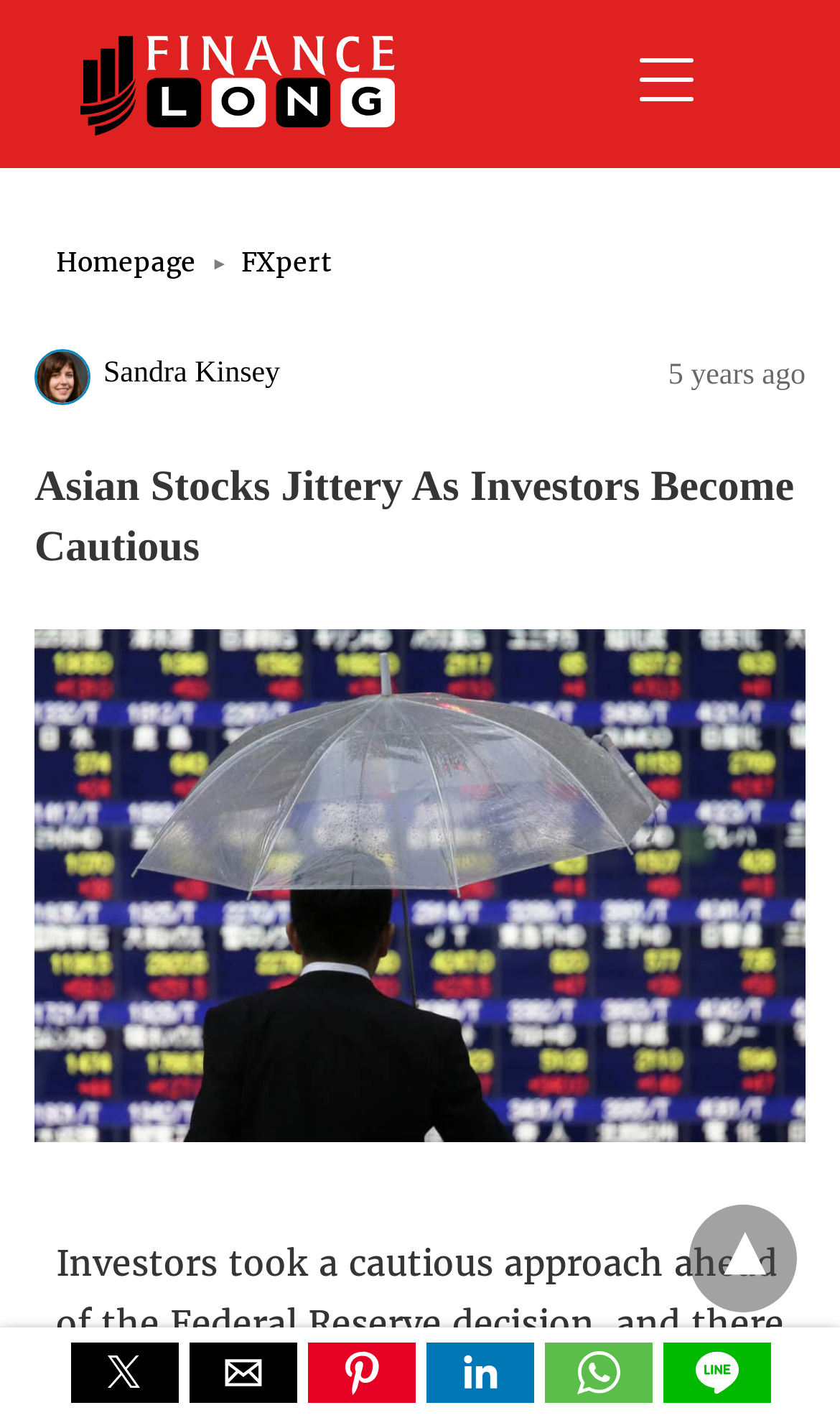What is the topic of the article?
Using the image provided, answer with just one word or phrase.

Asian Stocks